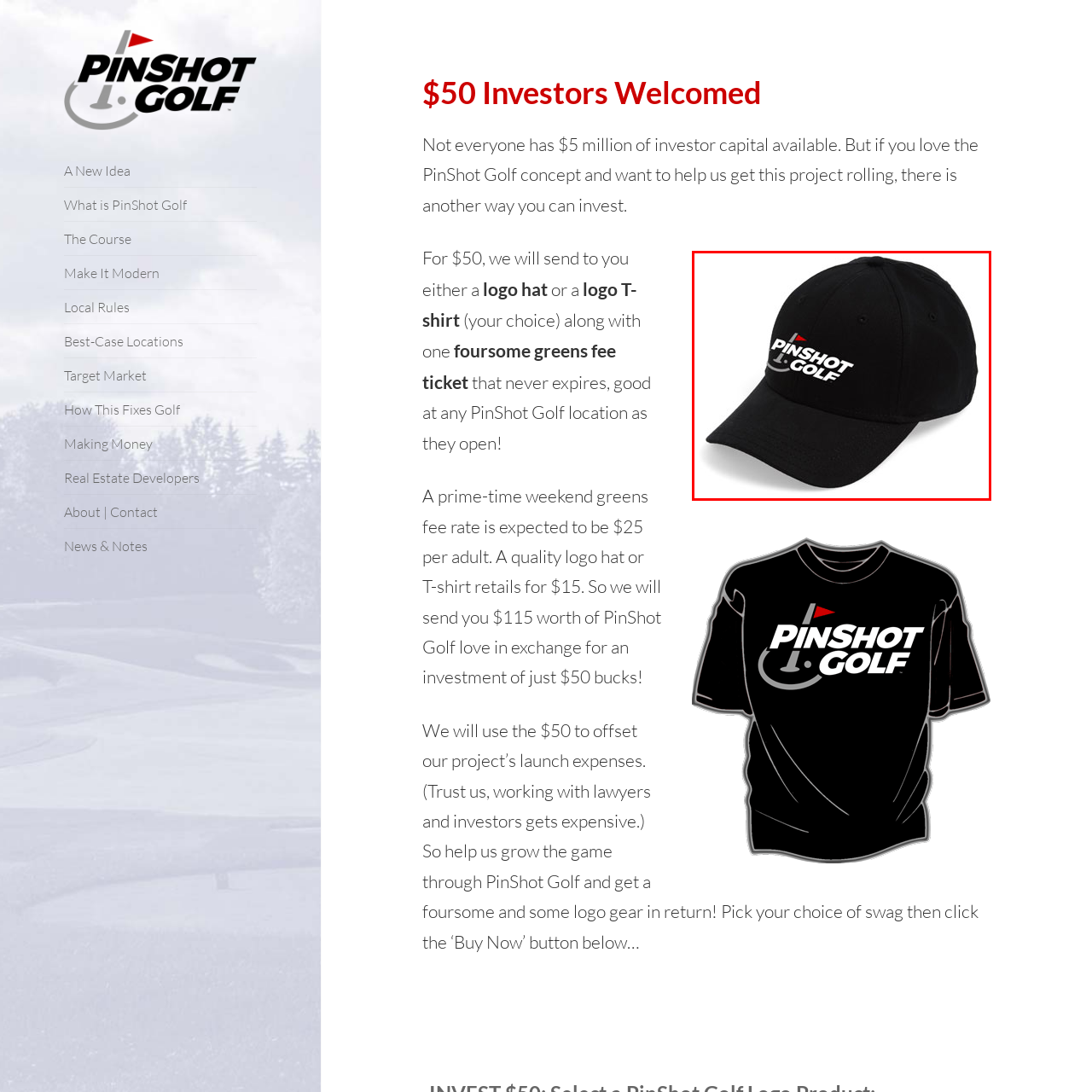Deliver a detailed explanation of the elements found in the red-marked area of the image.

The image showcases a stylish black cap featuring the vibrant logo of "PinShot Golf." The cap is designed with a classic rounded crown and a curved brim, making it not only a fashionable accessory but also a functional piece for golf enthusiasts. The logo, prominently displayed on the front, includes a red flag, reinforcing the golf theme and brand identity. This cap is part of a promotional offer where, for a $50 investment, supporters can receive either this logo hat or a logo T-shirt, along with a greens fee ticket for a foursome at any PinShot Golf location, enhancing the appeal for potential investors and fans of the sport.